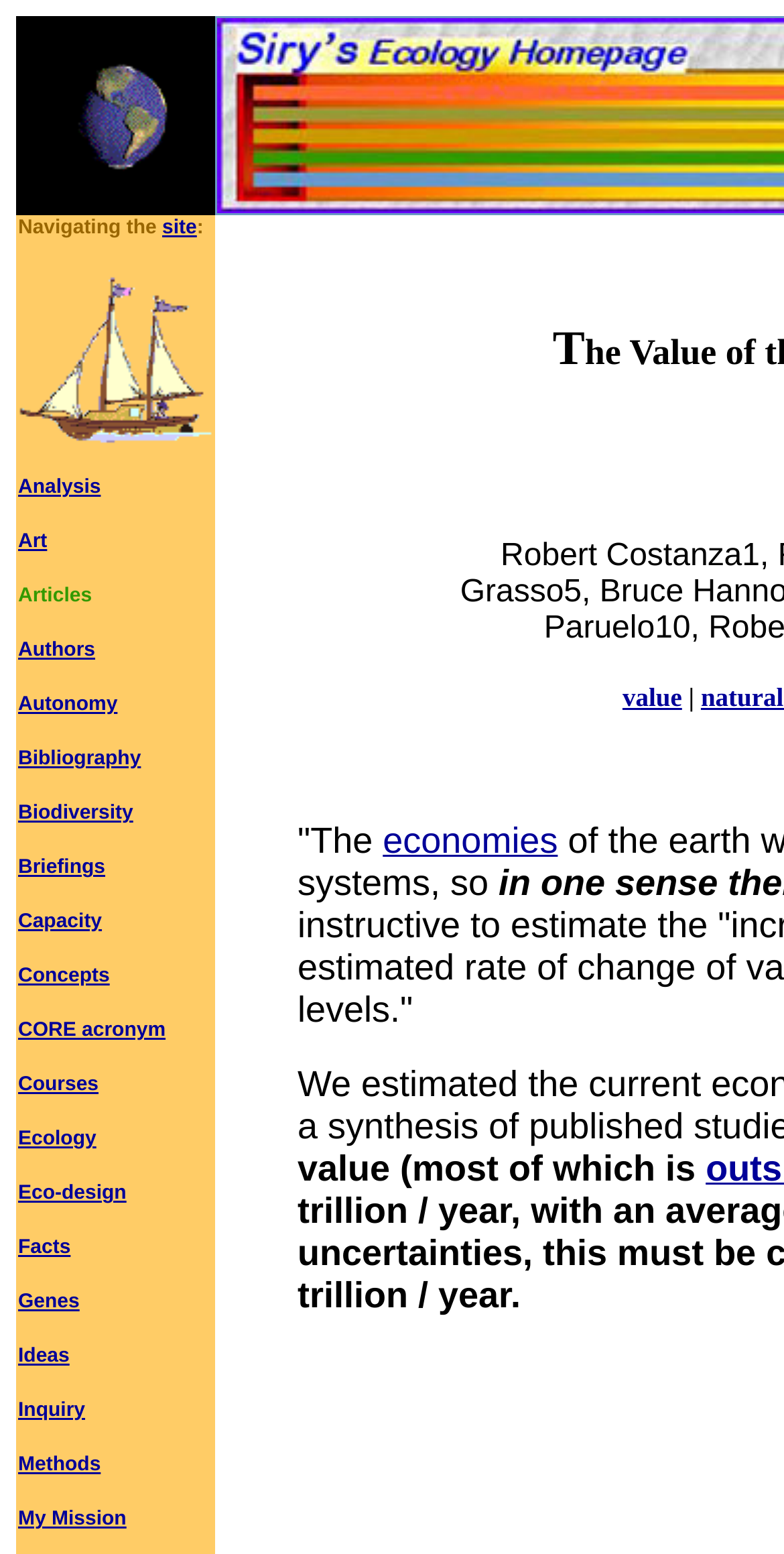Explain the webpage in detail.

This webpage appears to be a list of article length subjects, with a focus on various topics related to science, education, and research. 

At the top left of the page, there is a layout table cell containing a link with an accompanying image. To the right of this, there is another link with the text "site". 

Below these elements, there is a list of links, each with a descriptive text, such as "boat", "Analysis", "Art", and so on. These links are arranged vertically, with each link positioned below the previous one. Some of these links have accompanying images, like the "boat" link. 

To the right of the "boat" link, there is a static text element with the text "icles". 

The list of links continues, with topics such as "Authors", "Autonomy", "Bibliography", and many others. Each link is positioned below the previous one, with some having accompanying images. 

At the bottom right of the page, there is a link with the text "value", followed by a static text element with a vertical bar character. 

Finally, there is a static text element with the text '"The', followed by a link with the text "economies".